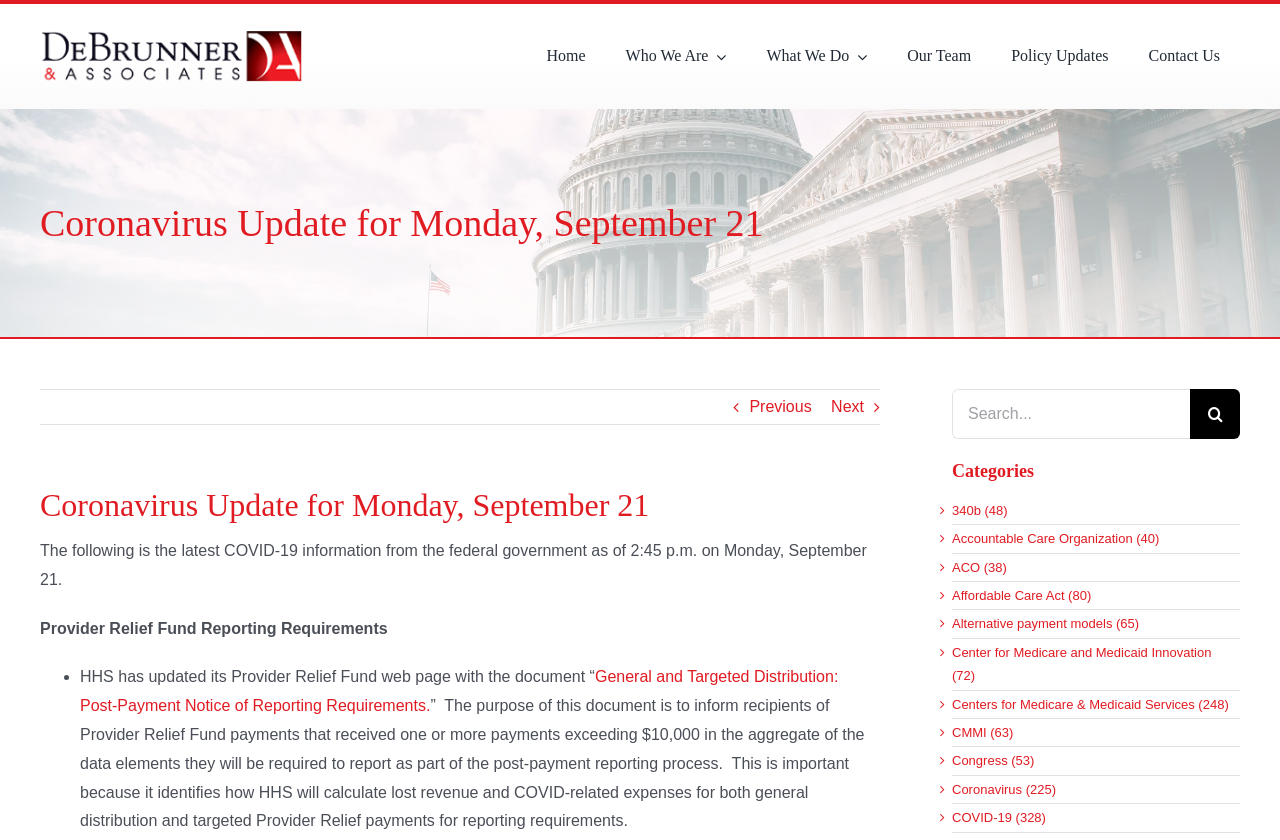How many categories are listed on the webpage?
Provide an in-depth answer to the question, covering all aspects.

I counted the number of link elements under the heading element with a bounding box coordinate of [0.744, 0.547, 0.969, 0.576] that says 'Categories'. There are 19 categories listed, each with a link element and a number in parentheses.